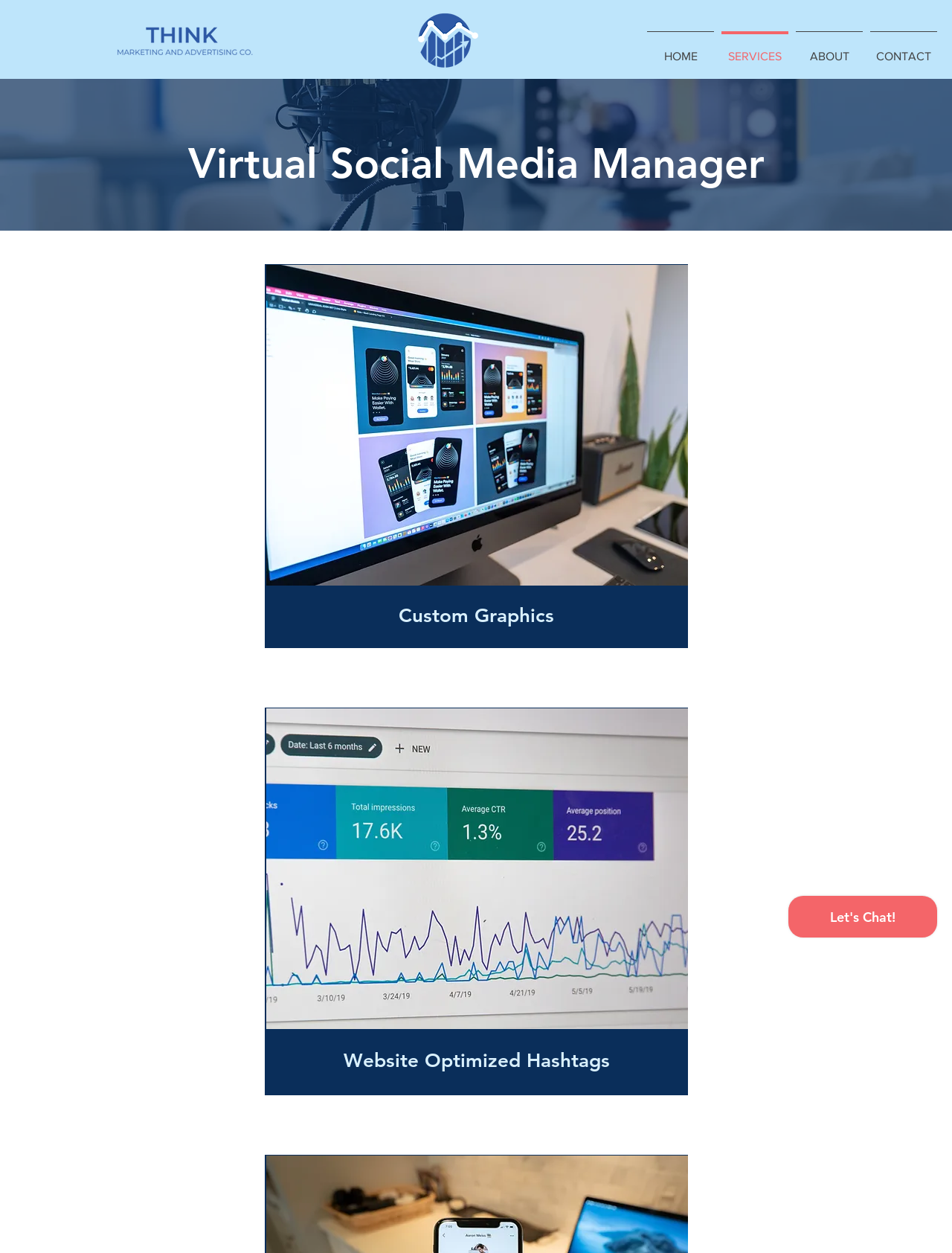Identify the bounding box of the HTML element described here: "HOME". Provide the coordinates as four float numbers between 0 and 1: [left, top, right, bottom].

[0.676, 0.025, 0.754, 0.055]